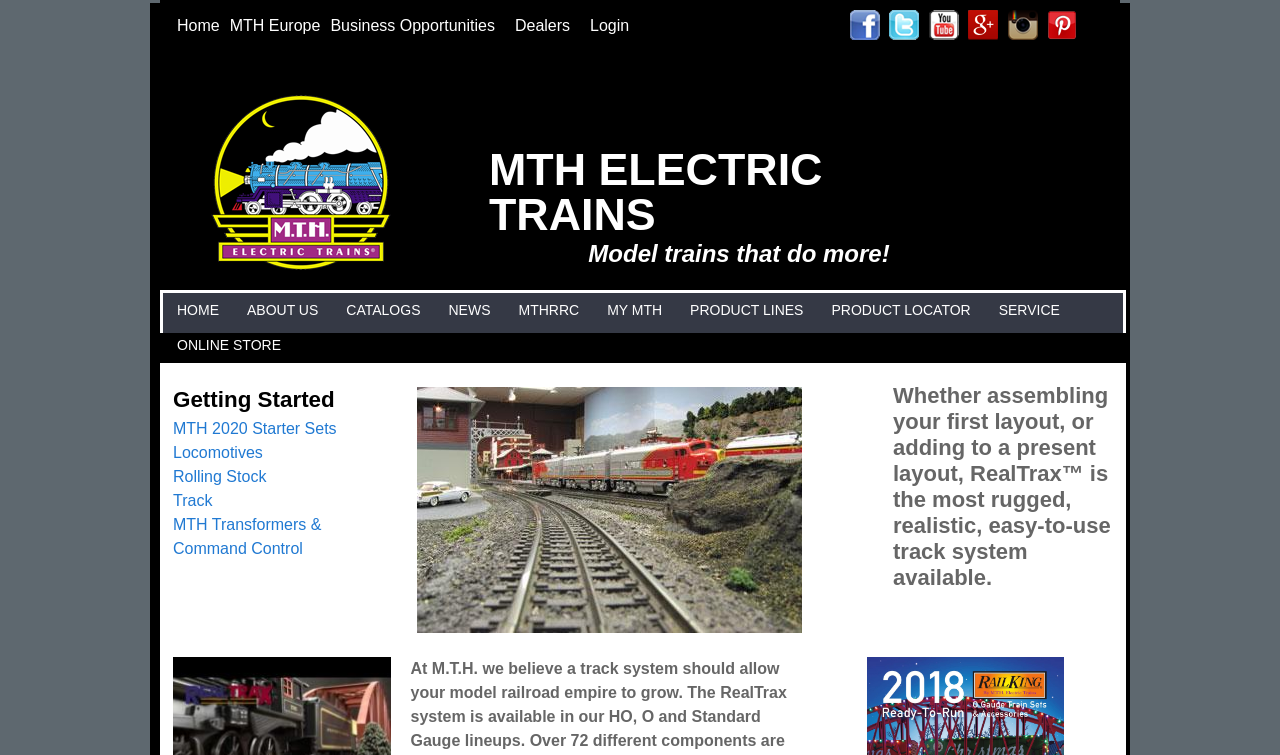Generate the text of the webpage's primary heading.

MTH ELECTRIC TRAINS